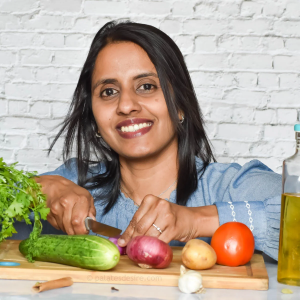Generate a descriptive account of all visible items and actions in the image.

The image features a smiling woman engaged in a culinary activity, showcasing her enthusiasm for cooking. She is skillfully chopping vegetables on a wooden cutting board, surrounded by an assortment of fresh ingredients, including a cucumber, onion, tomato, and potato, hinting at the preparation of a delicious dish. To her left, vibrant green cilantro adds a pop of color, while a bottle of olive oil is visible on the right, suggesting a focus on healthy cooking methods. The backdrop of a textured white wall enhances the bright and inviting atmosphere of the kitchen setting, embodying a warm and approachable vibe perfect for food enthusiasts. This scene beautifully encapsulates the joy of creating wholesome meals at home.